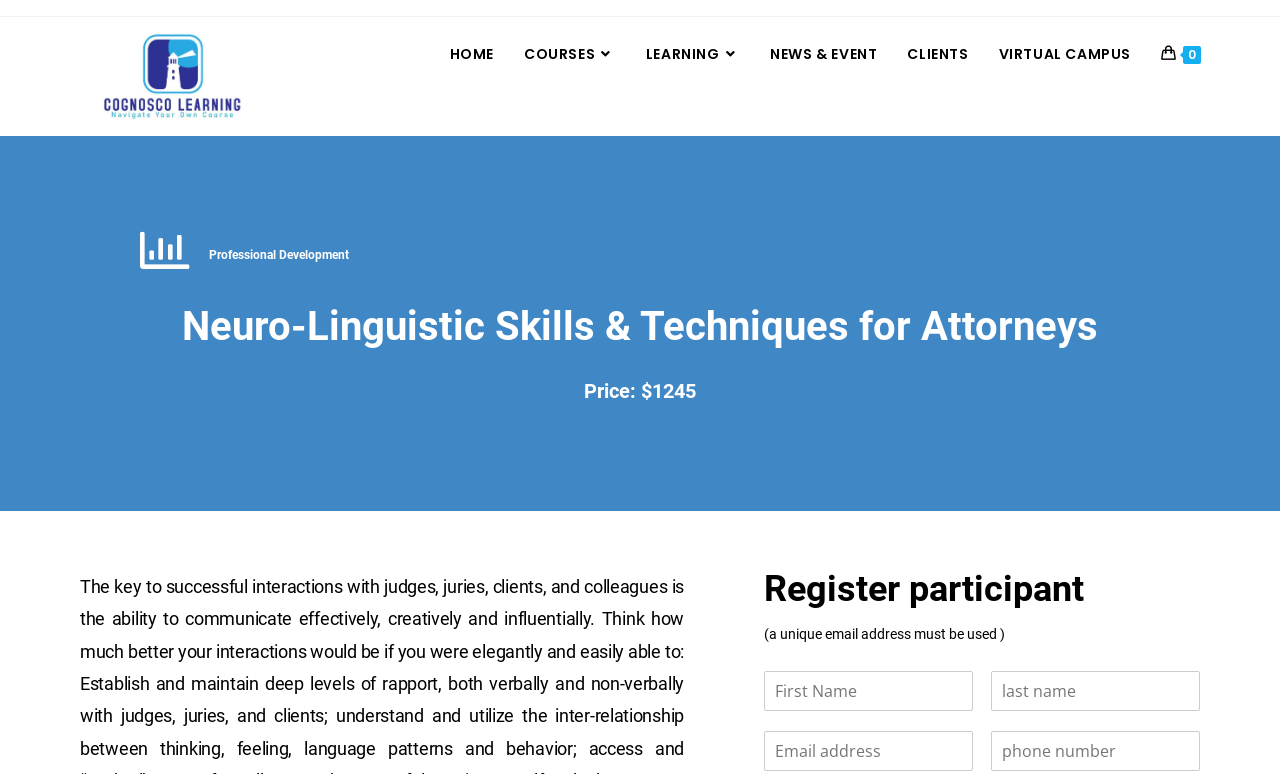Find the bounding box coordinates of the element's region that should be clicked in order to follow the given instruction: "Go to the HOME page". The coordinates should consist of four float numbers between 0 and 1, i.e., [left, top, right, bottom].

[0.339, 0.022, 0.398, 0.118]